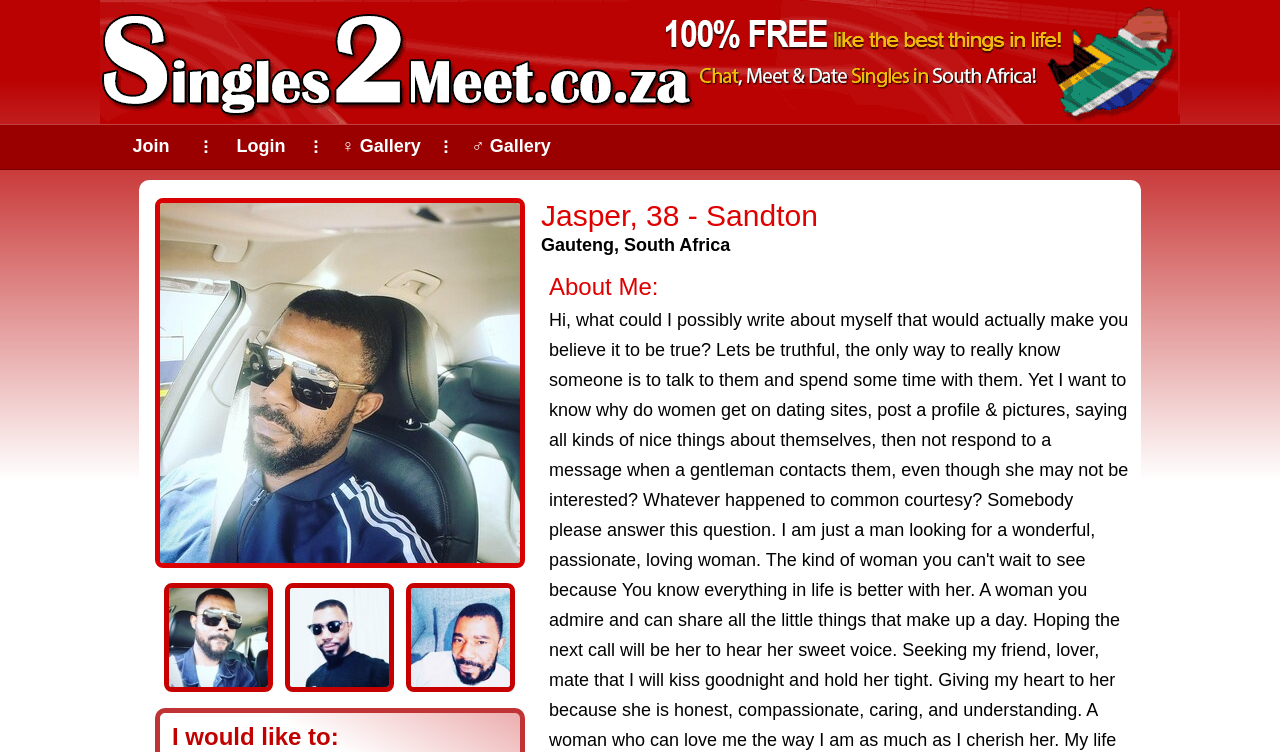Utilize the information from the image to answer the question in detail:
Where is Jasper from?

Jasper is from Sandton, Gauteng, South Africa, which is mentioned in the heading 'Jasper, 38 - Sandton' and also in the link 'Jasper5, 38 Sandton, Gauteng, South Africa'.